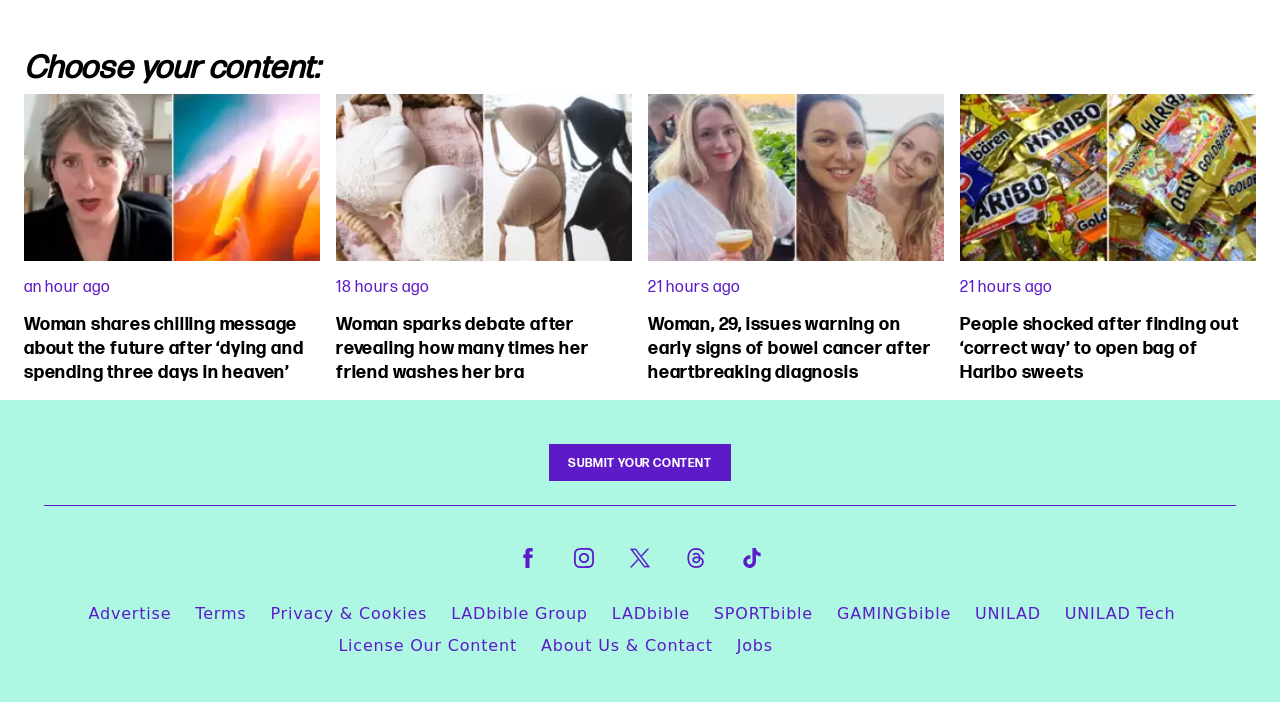What is the topic of the first article?
Please ensure your answer is as detailed and informative as possible.

The first article is about a woman who shares a chilling message about the future after 'dying and spending three days in heaven'. This can be inferred from the heading of the first article, which is 'Woman shares chilling message about the future after ‘dying and spending three days in heaven’'.